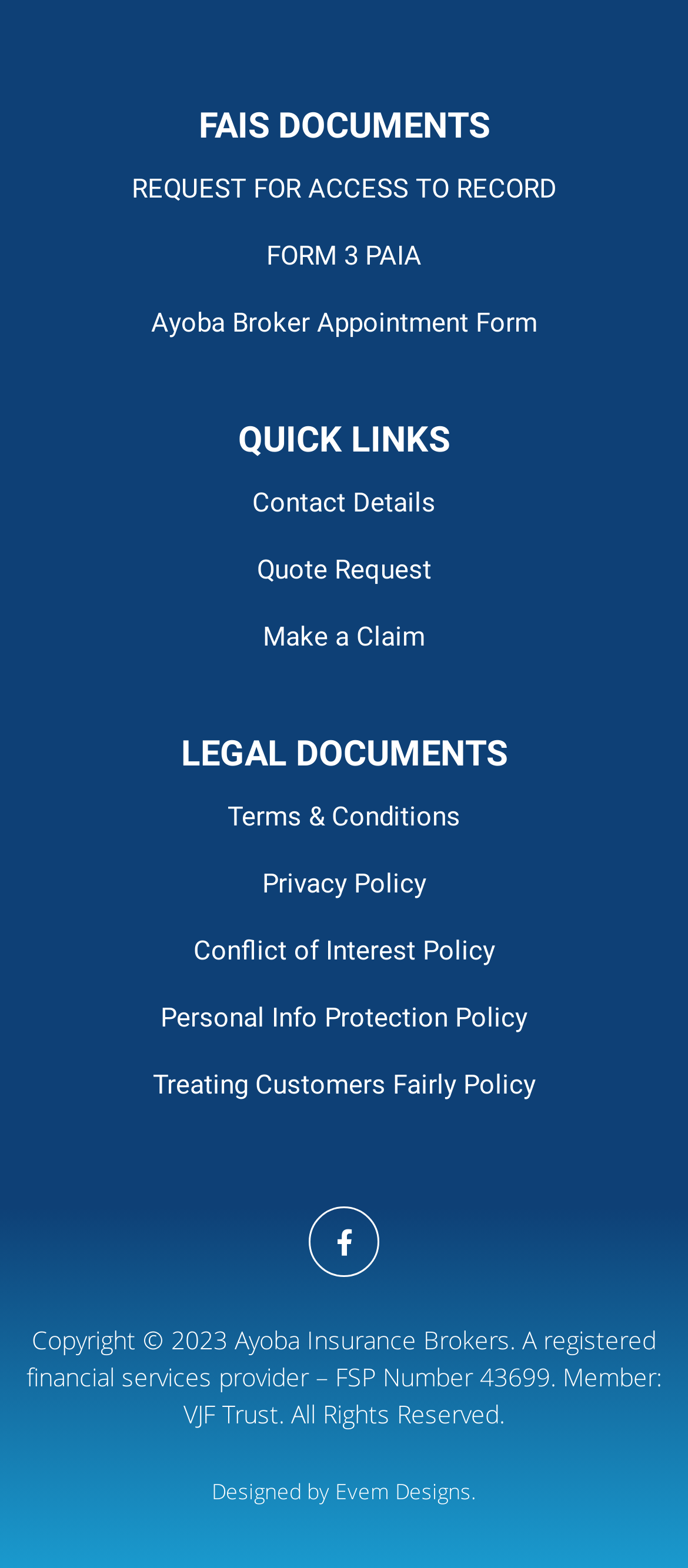What is the main category of documents provided?
Answer the question with as much detail as possible.

The main category of documents provided on this webpage is FAIS documents, which is indicated by the heading 'FAIS DOCUMENTS' at the top of the page.